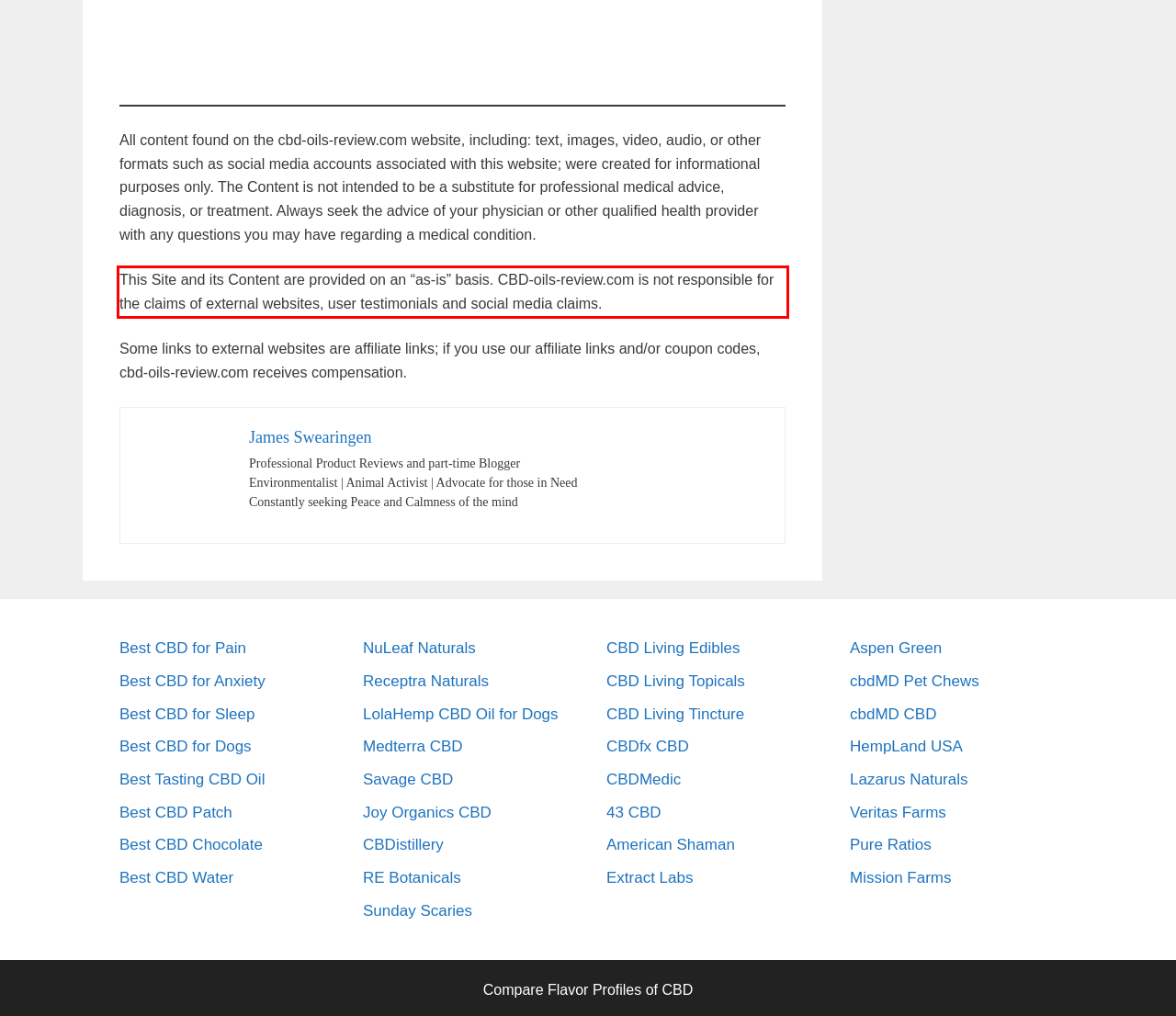Look at the webpage screenshot and recognize the text inside the red bounding box.

This Site and its Content are provided on an “as-is” basis. CBD-oils-review.com is not responsible for the claims of external websites, user testimonials and social media claims.